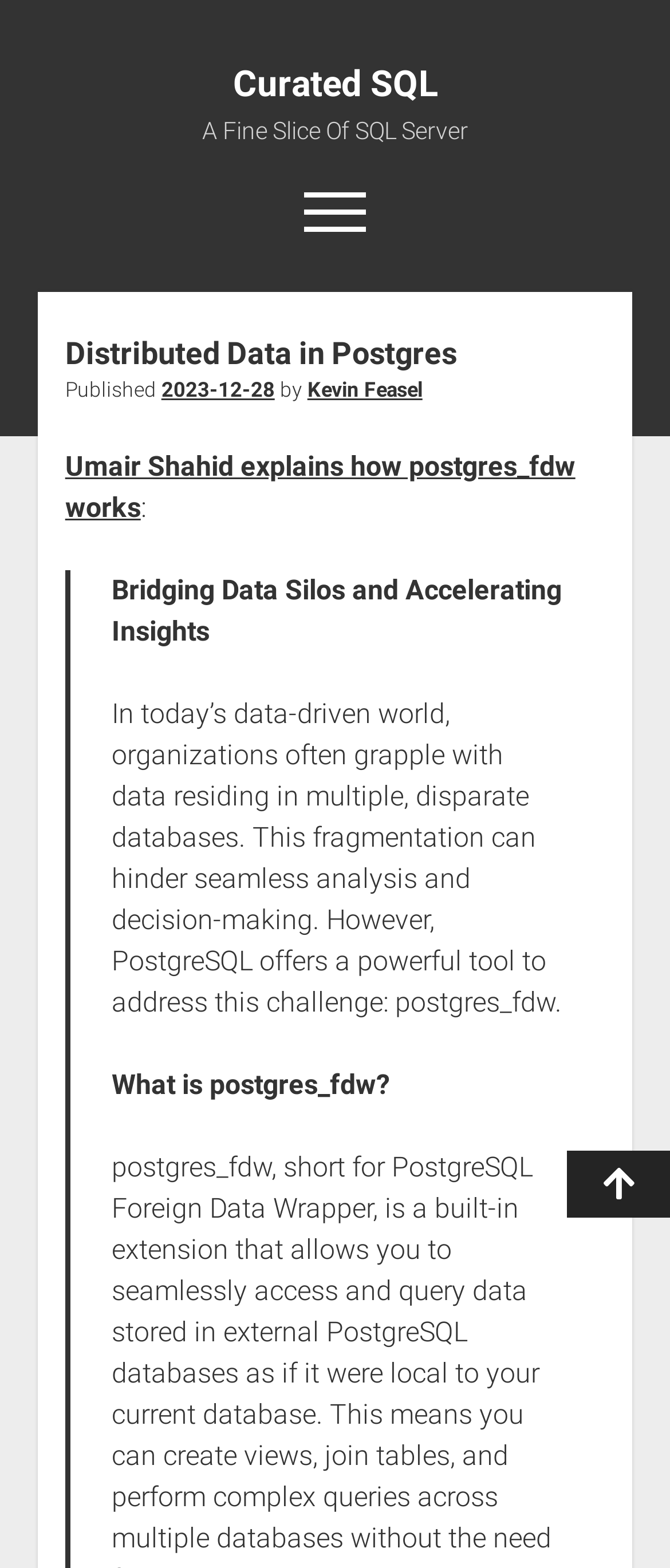Show the bounding box coordinates of the element that should be clicked to complete the task: "Search for something".

[0.862, 0.204, 0.96, 0.244]